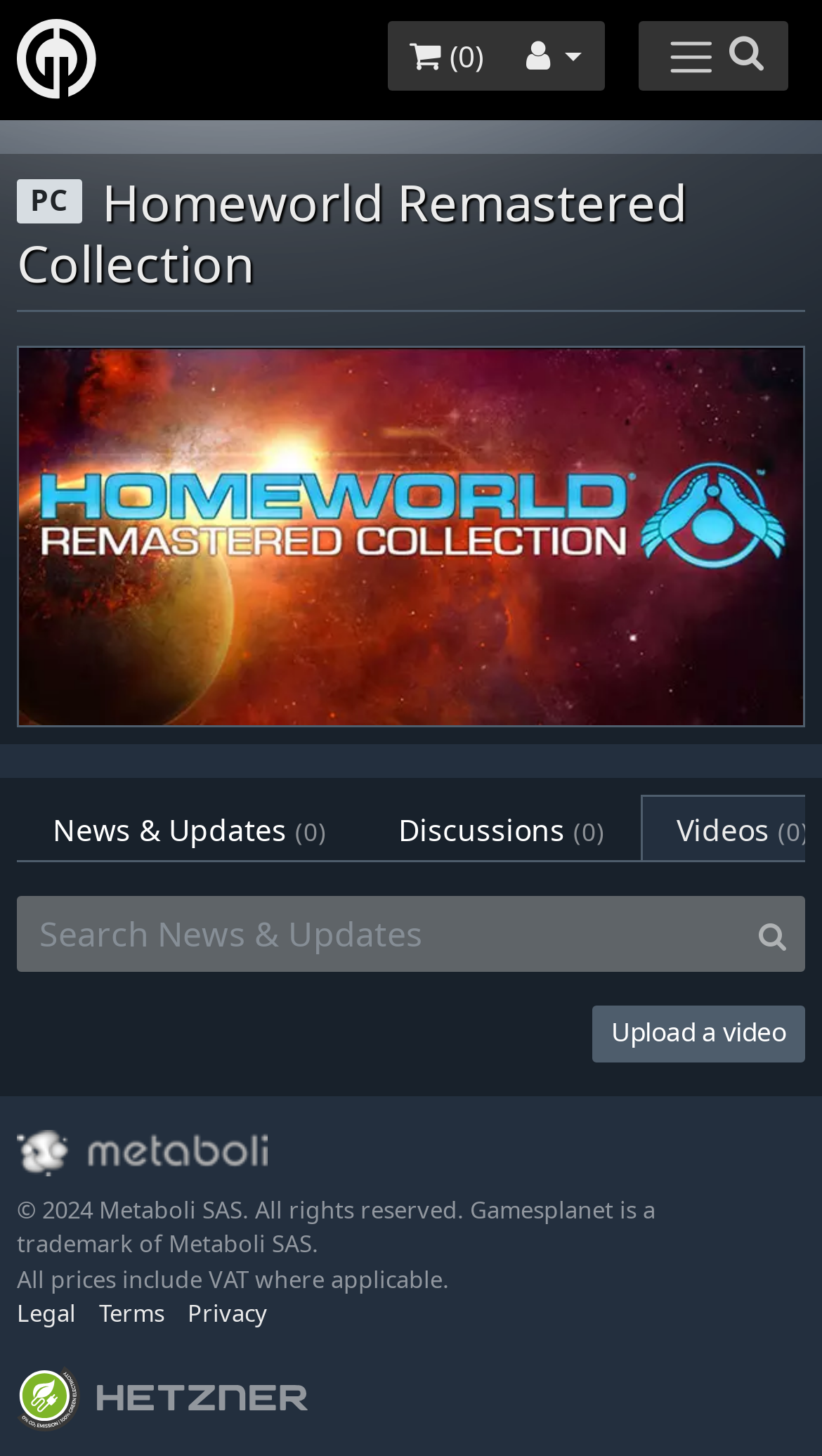Please determine the bounding box coordinates of the element's region to click for the following instruction: "Upload a video".

[0.721, 0.691, 0.979, 0.729]